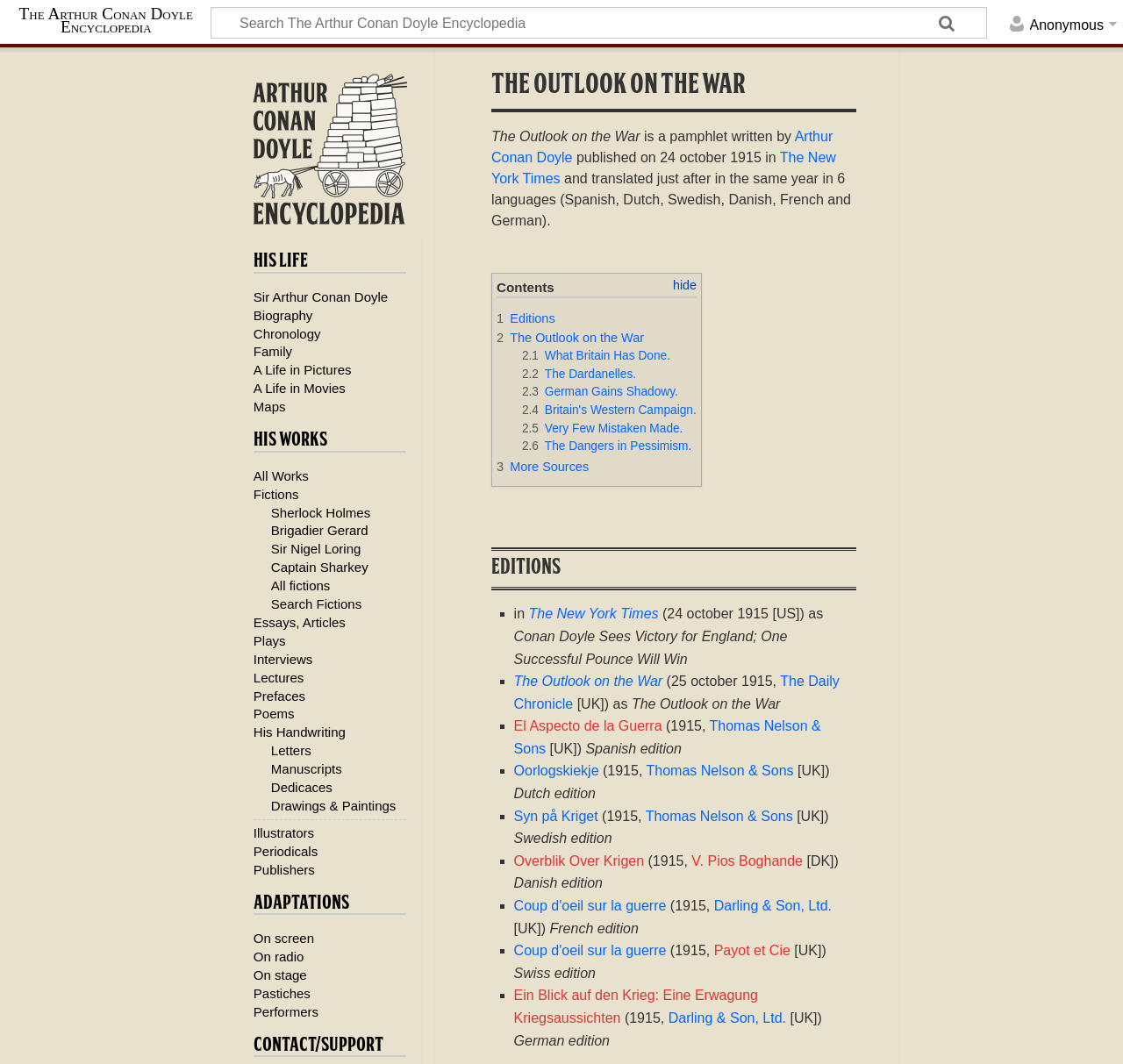Find the bounding box coordinates for the UI element whose description is: "Drawings & Paintings". The coordinates should be four float numbers between 0 and 1, in the format [left, top, right, bottom].

[0.241, 0.75, 0.353, 0.764]